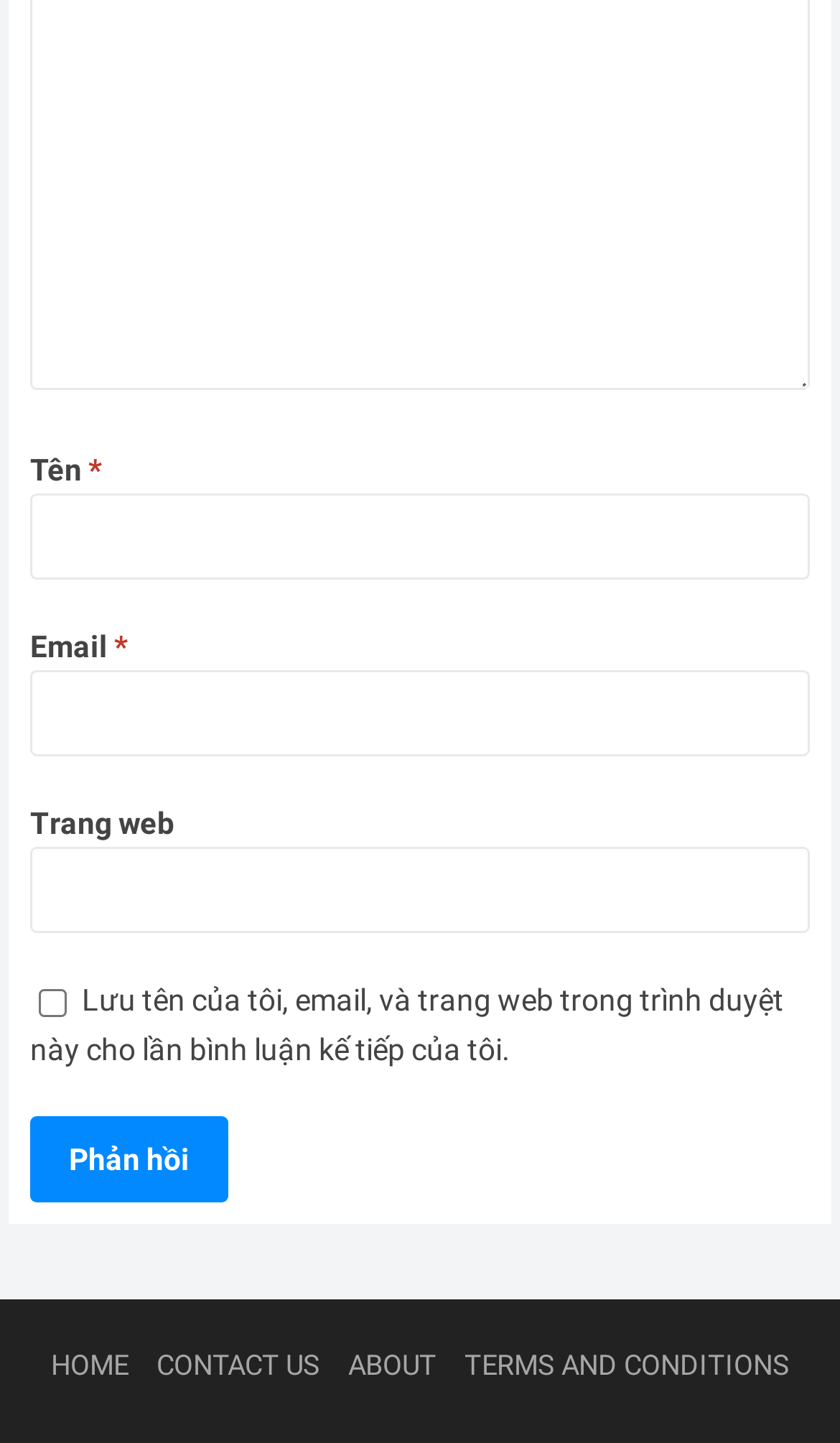Use one word or a short phrase to answer the question provided: 
What is the label of the third textbox?

Trang web